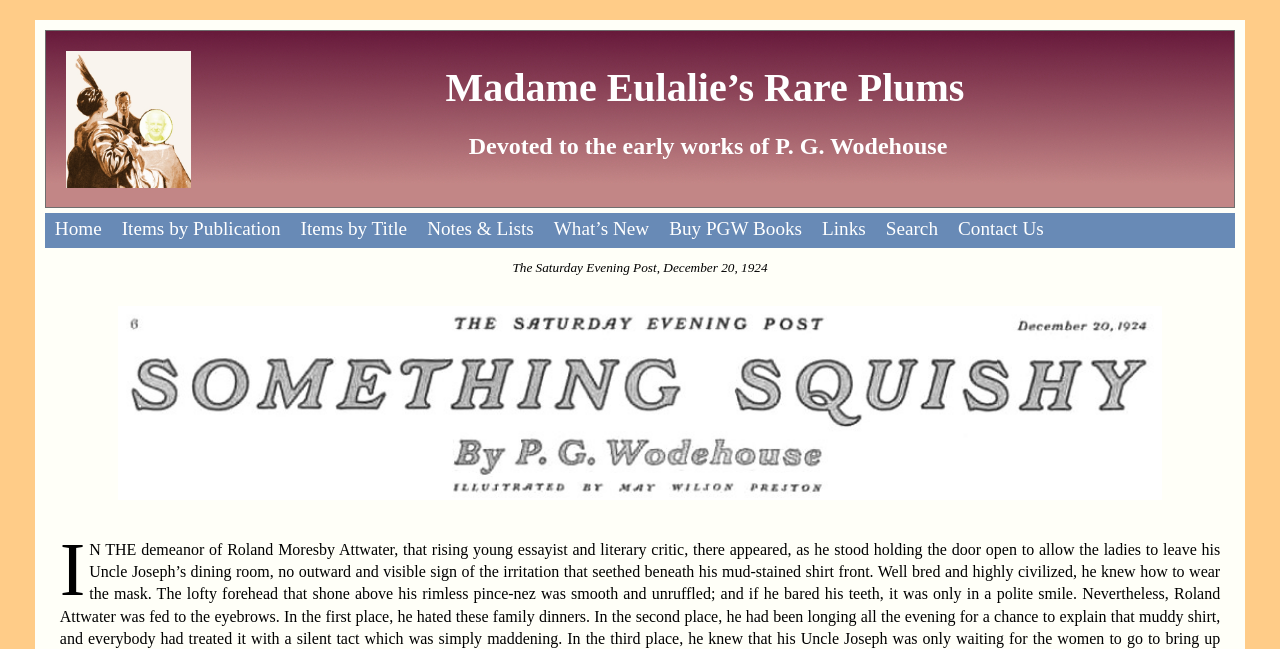Find the bounding box coordinates of the element to click in order to complete the given instruction: "buy P. G. Wodehouse books."

[0.515, 0.328, 0.634, 0.382]